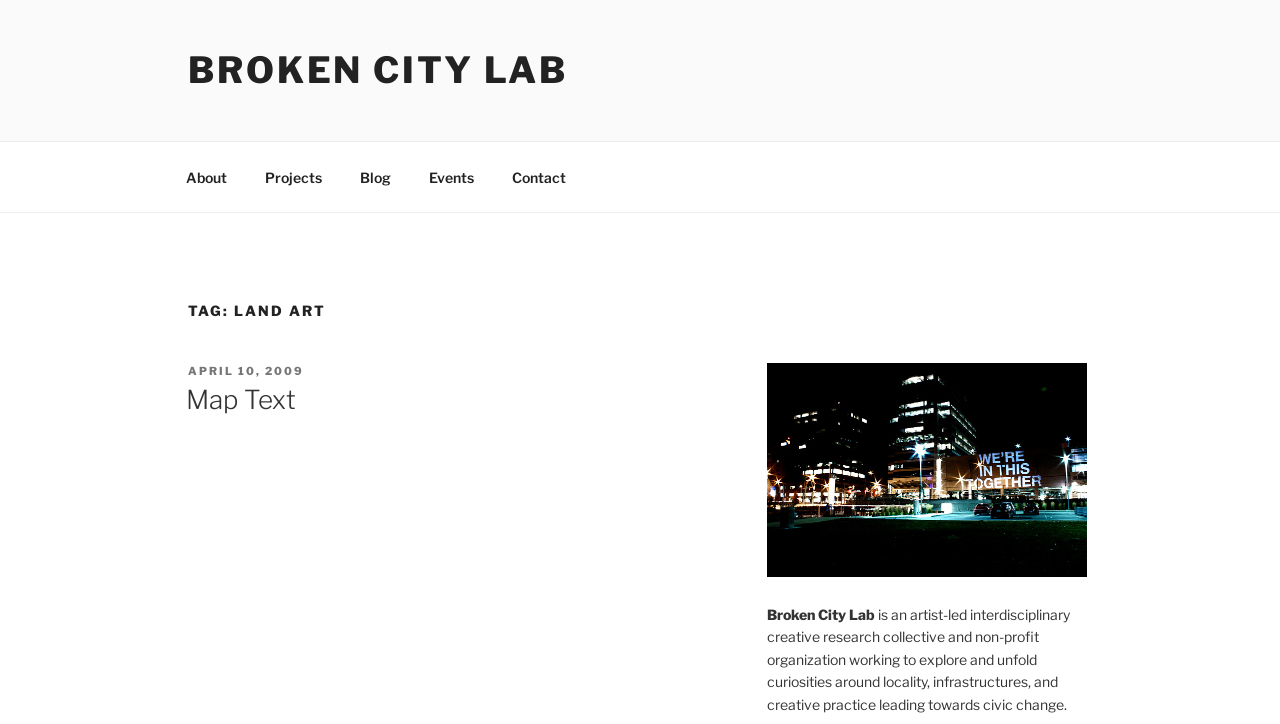Please provide the bounding box coordinates for the element that needs to be clicked to perform the instruction: "read blog". The coordinates must consist of four float numbers between 0 and 1, formatted as [left, top, right, bottom].

[0.267, 0.211, 0.319, 0.278]